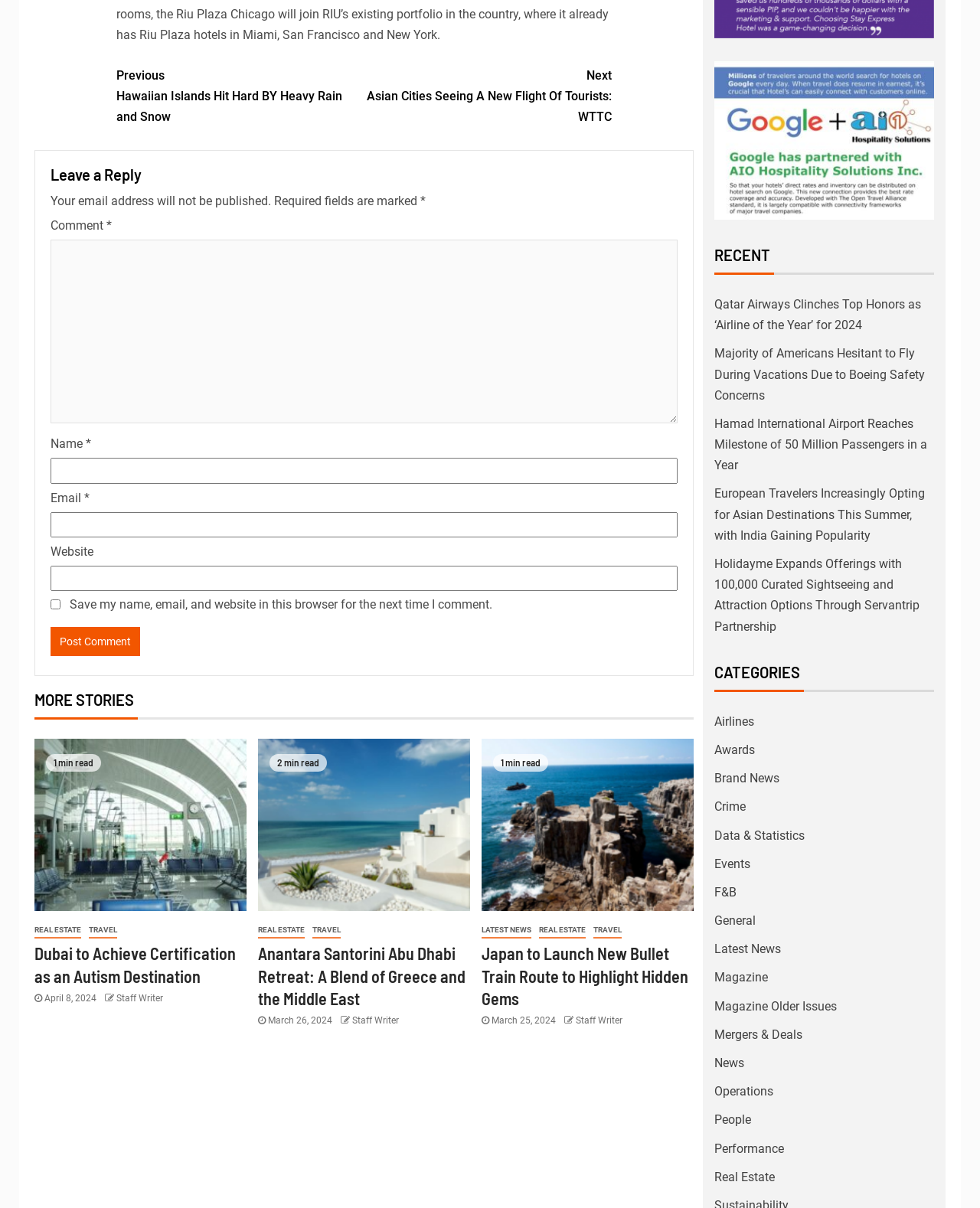Determine the bounding box coordinates of the clickable element necessary to fulfill the instruction: "Read the article 'Dubai to Achieve Certification as an Autism Destination'". Provide the coordinates as four float numbers within the 0 to 1 range, i.e., [left, top, right, bottom].

[0.035, 0.612, 0.251, 0.754]